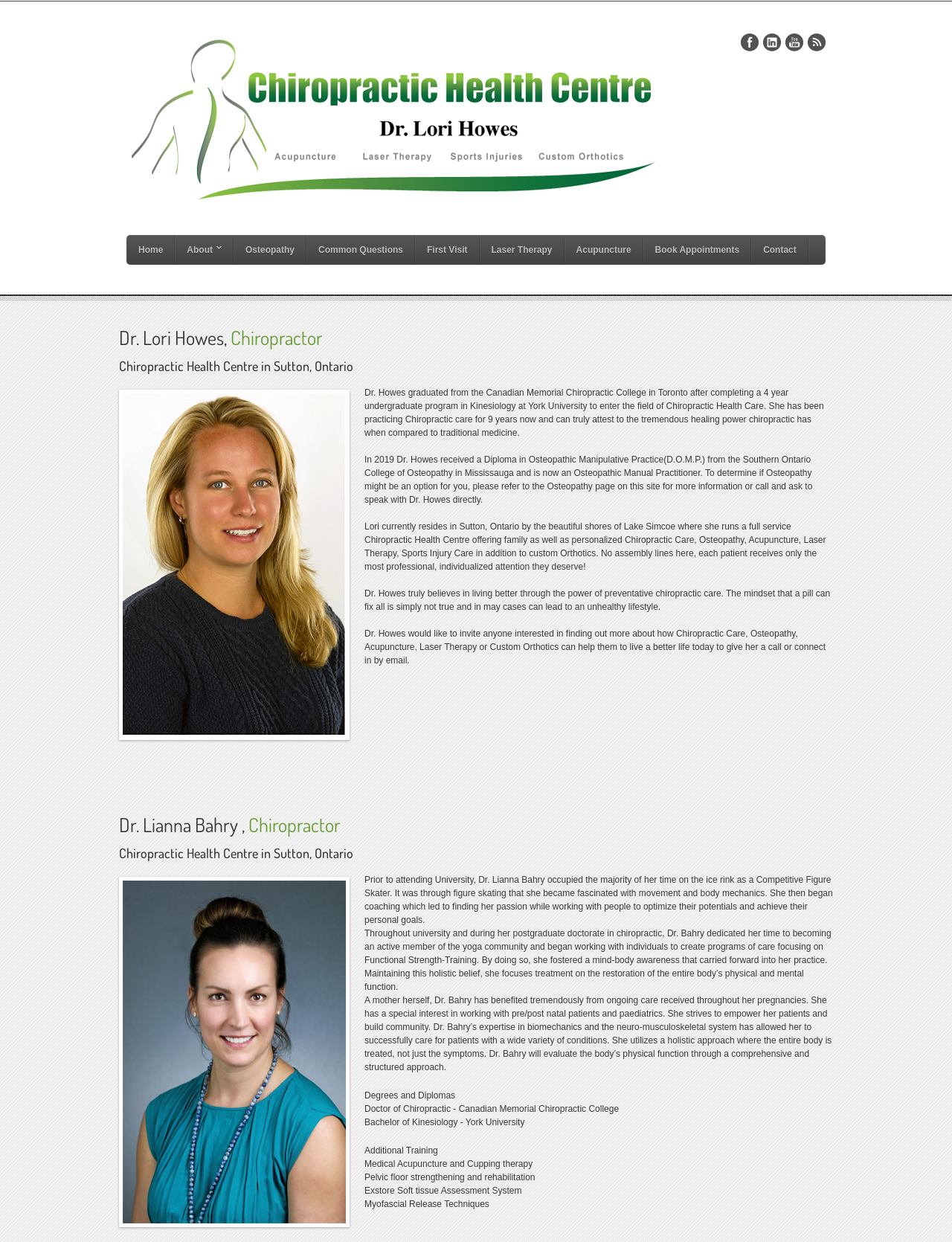Locate the bounding box coordinates of the clickable element to fulfill the following instruction: "Book an appointment". Provide the coordinates as four float numbers between 0 and 1 in the format [left, top, right, bottom].

[0.676, 0.19, 0.788, 0.213]